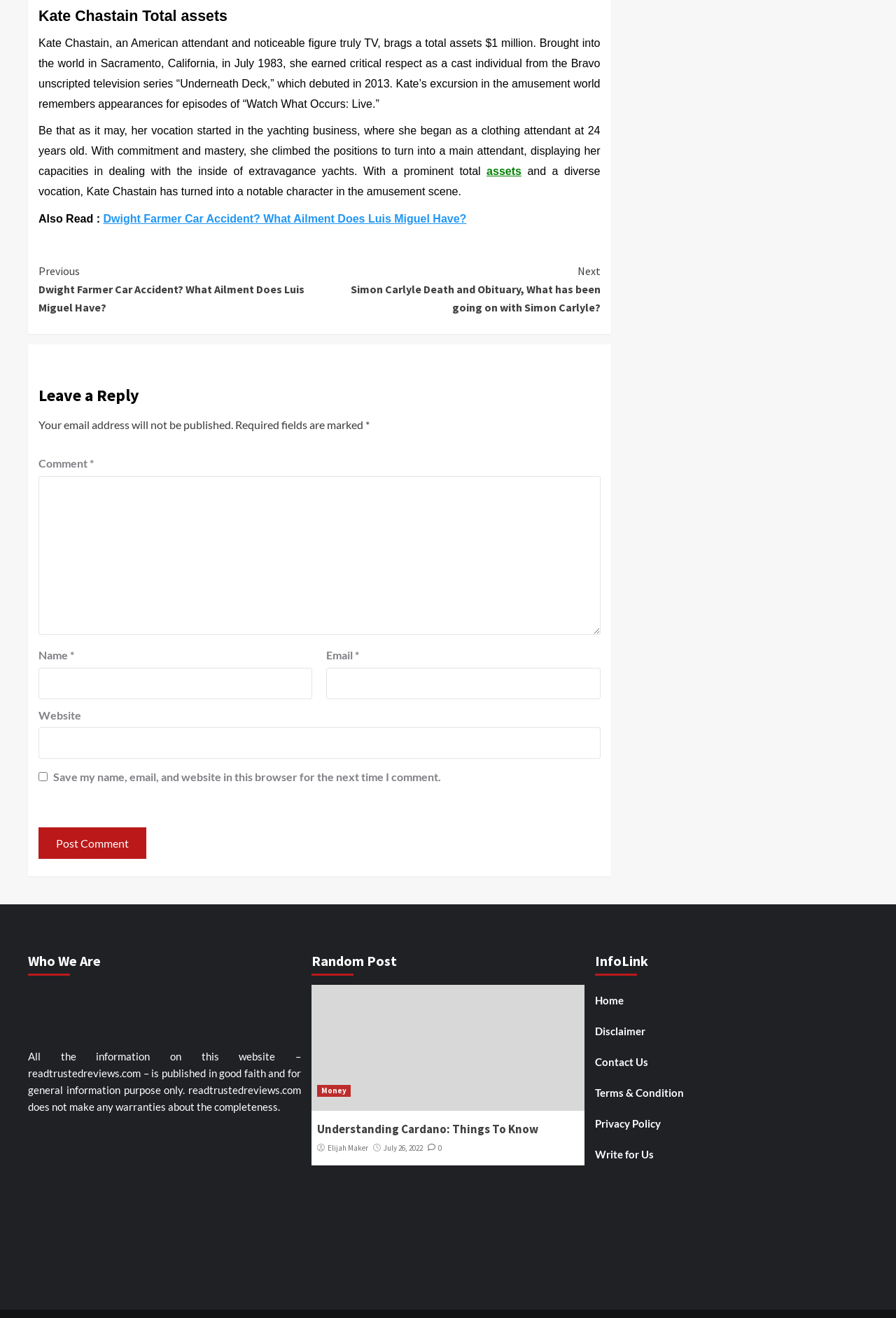Please identify the coordinates of the bounding box that should be clicked to fulfill this instruction: "Click the 'Previous' link".

[0.043, 0.199, 0.356, 0.24]